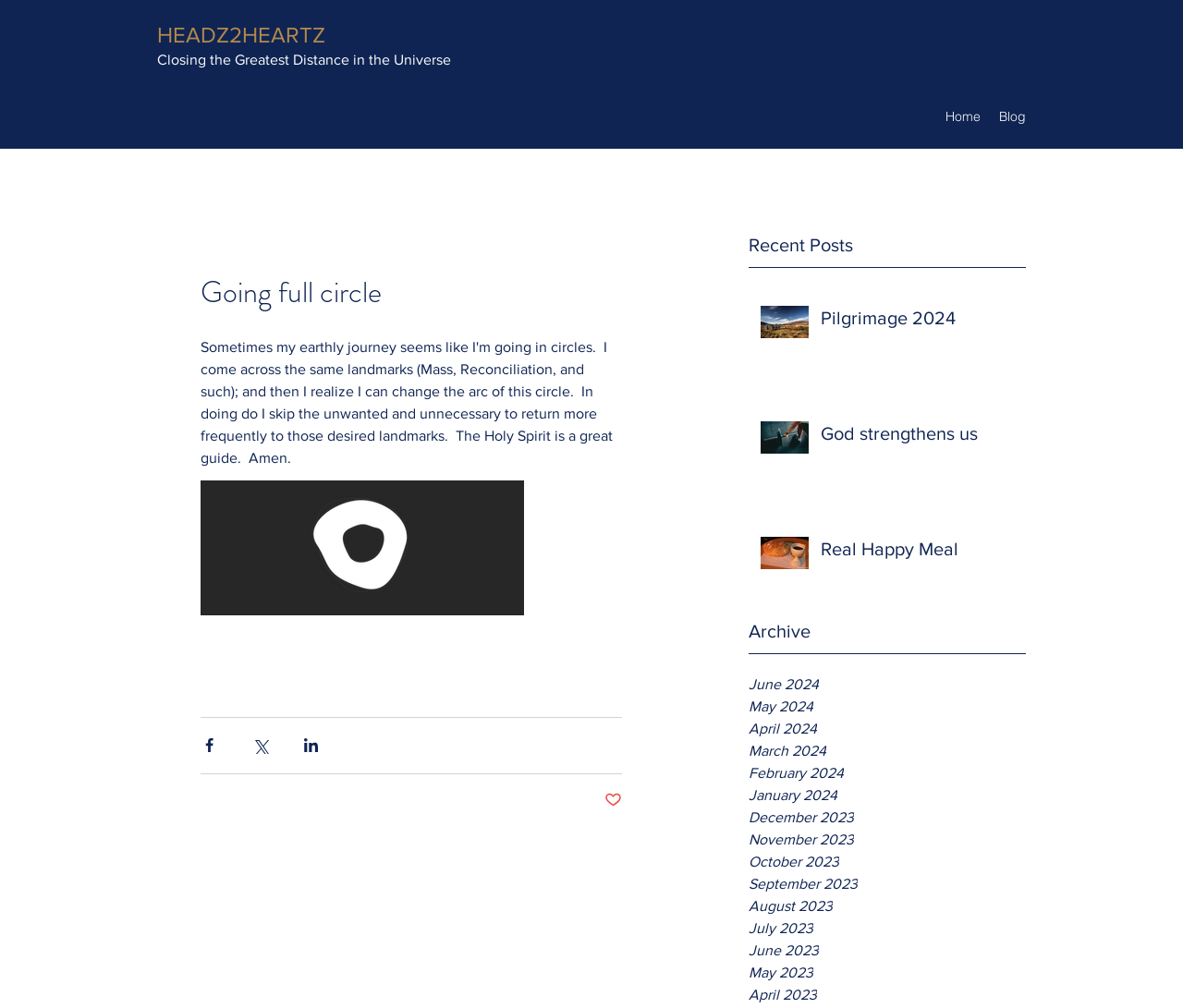Using details from the image, please answer the following question comprehensively:
What is the purpose of the buttons at the bottom of the post?

The buttons at the bottom of the post have images and text indicating that they are for sharing the post on social media platforms such as Facebook, Twitter, and LinkedIn, and also for liking the post. This suggests that the purpose of these buttons is to allow users to share and interact with the post.